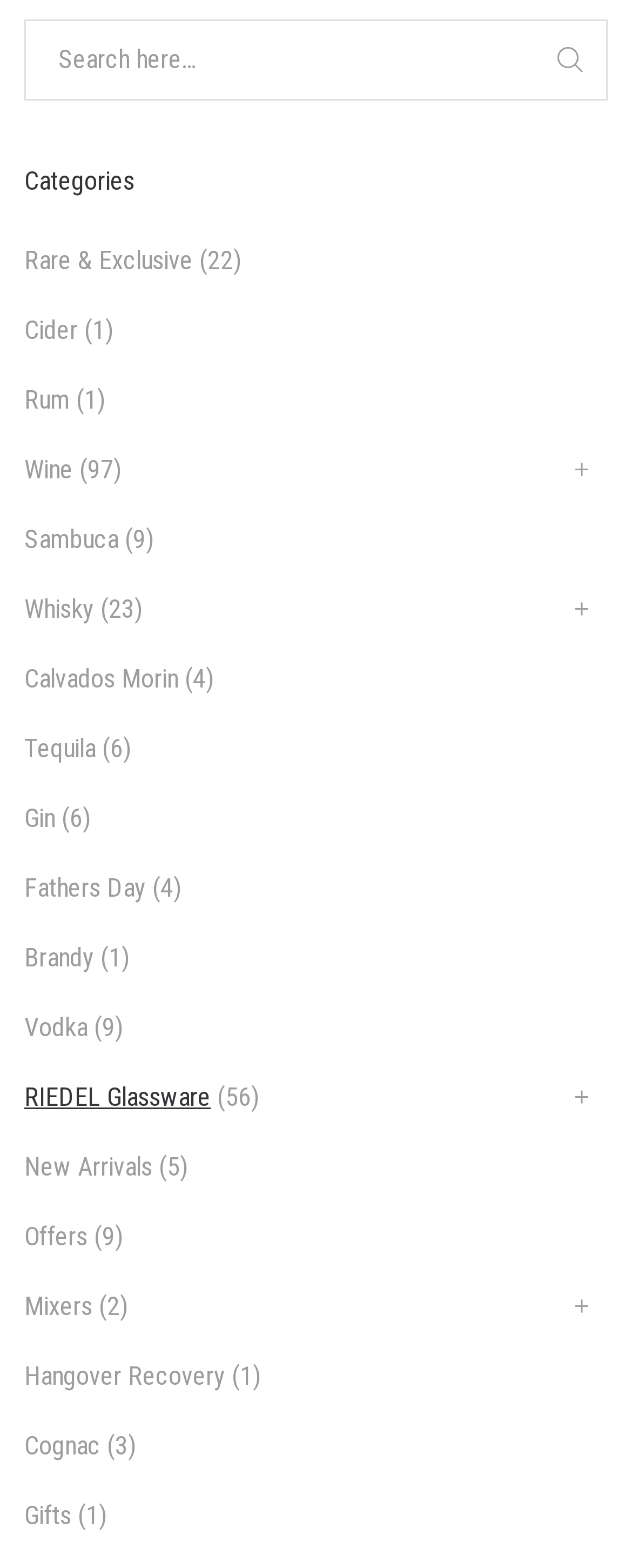Please provide a one-word or short phrase answer to the question:
Is there a category for 'Fathers Day'?

Yes